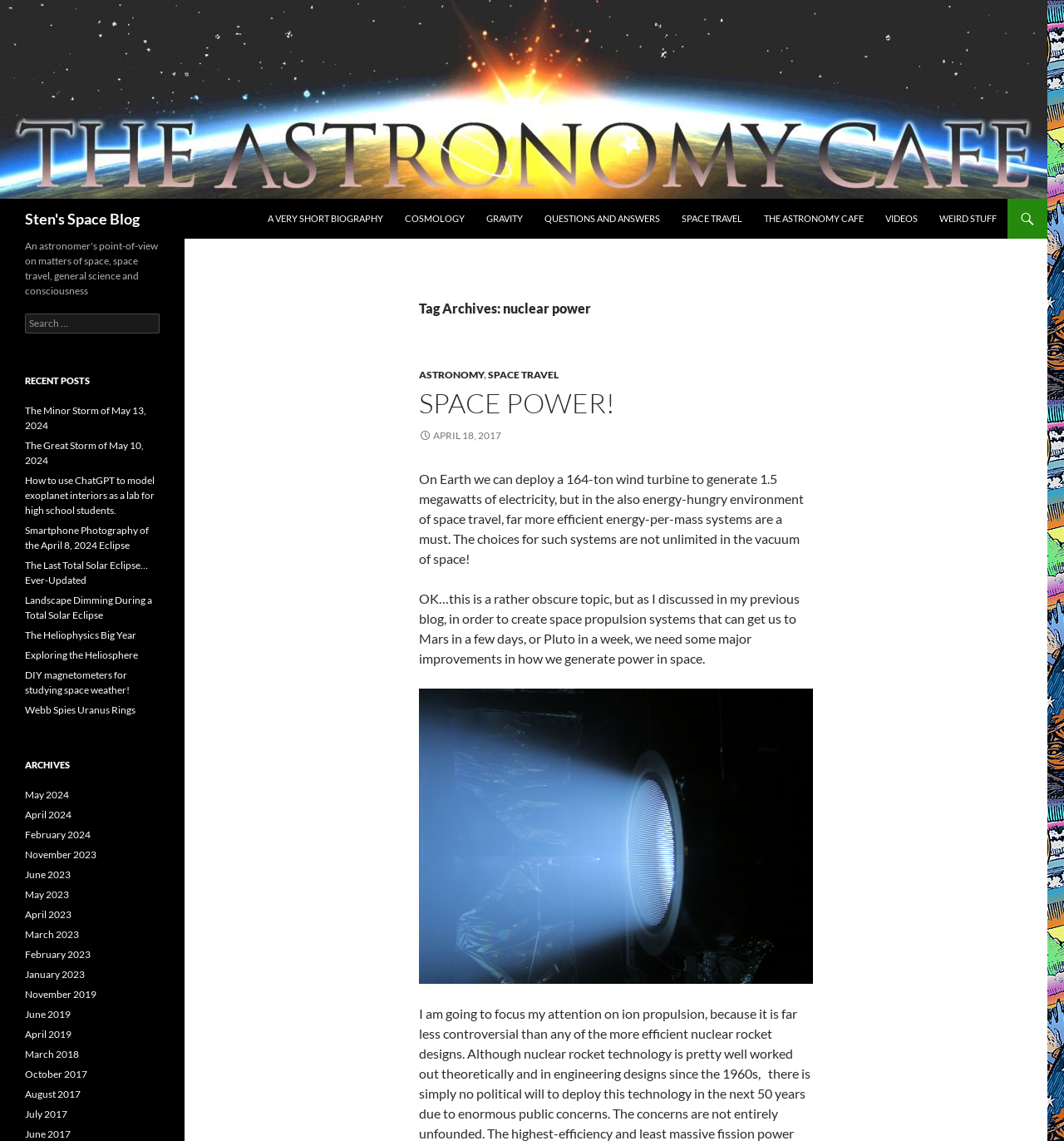Bounding box coordinates should be provided in the format (top-left x, top-left y, bottom-right x, bottom-right y) with all values between 0 and 1. Identify the bounding box for this UI element: The Last Total Solar Eclipse…Ever-Updated

[0.023, 0.49, 0.139, 0.514]